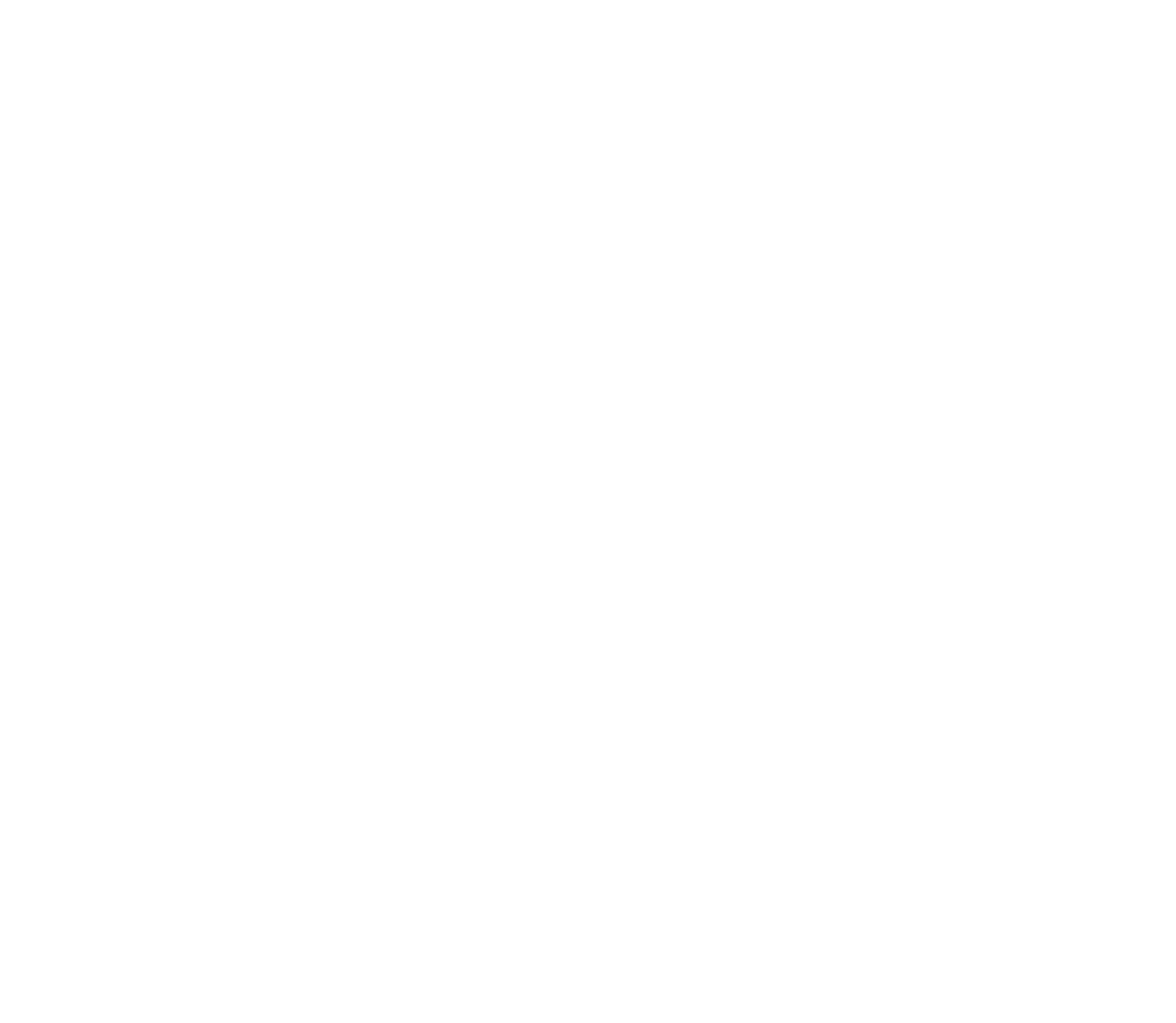Find the bounding box coordinates of the element to click in order to complete this instruction: "Visit the previous post about writing down a compelling 'Why'". The bounding box coordinates must be four float numbers between 0 and 1, denoted as [left, top, right, bottom].

None